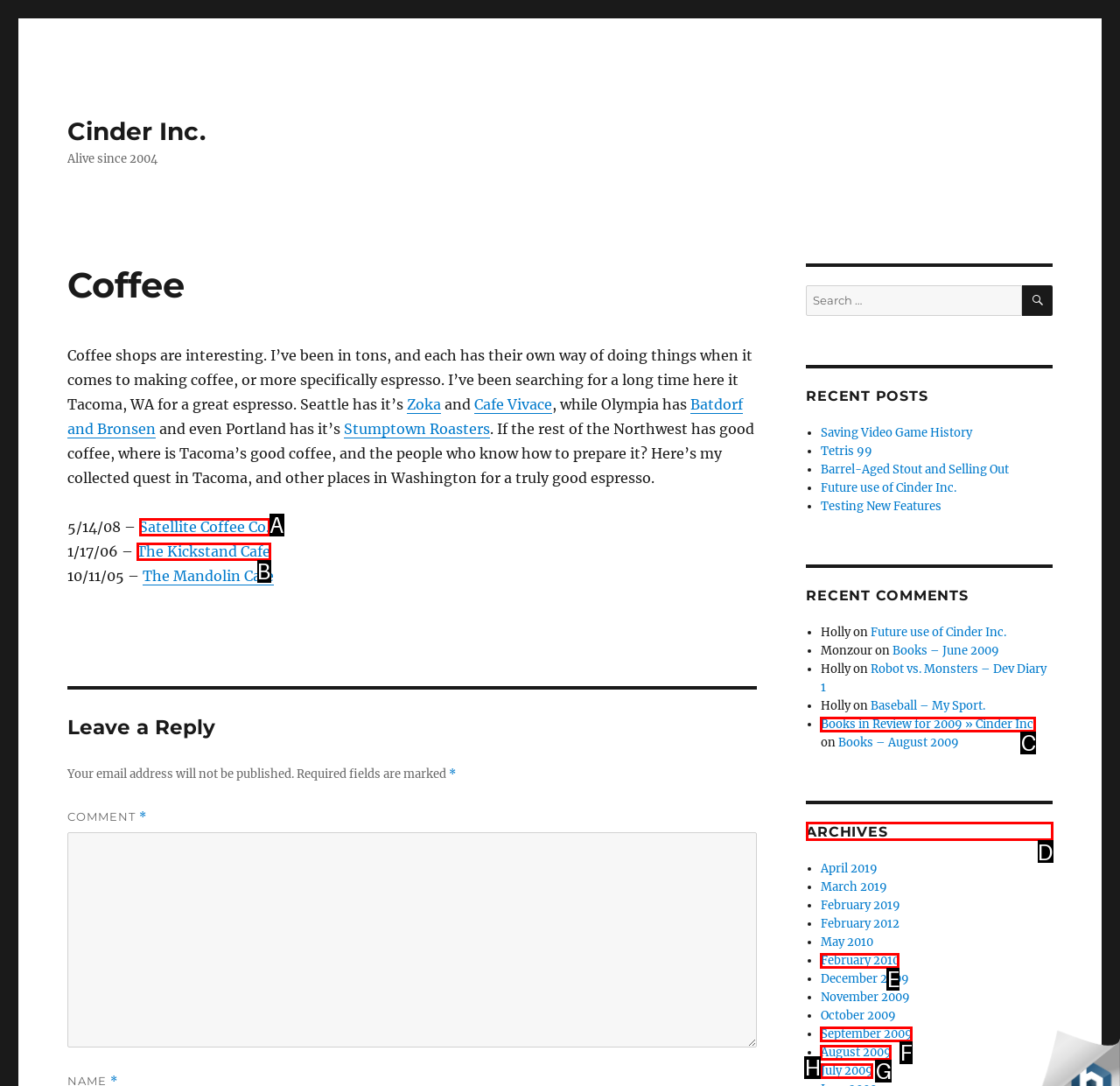Identify the correct HTML element to click to accomplish this task: View archives
Respond with the letter corresponding to the correct choice.

D